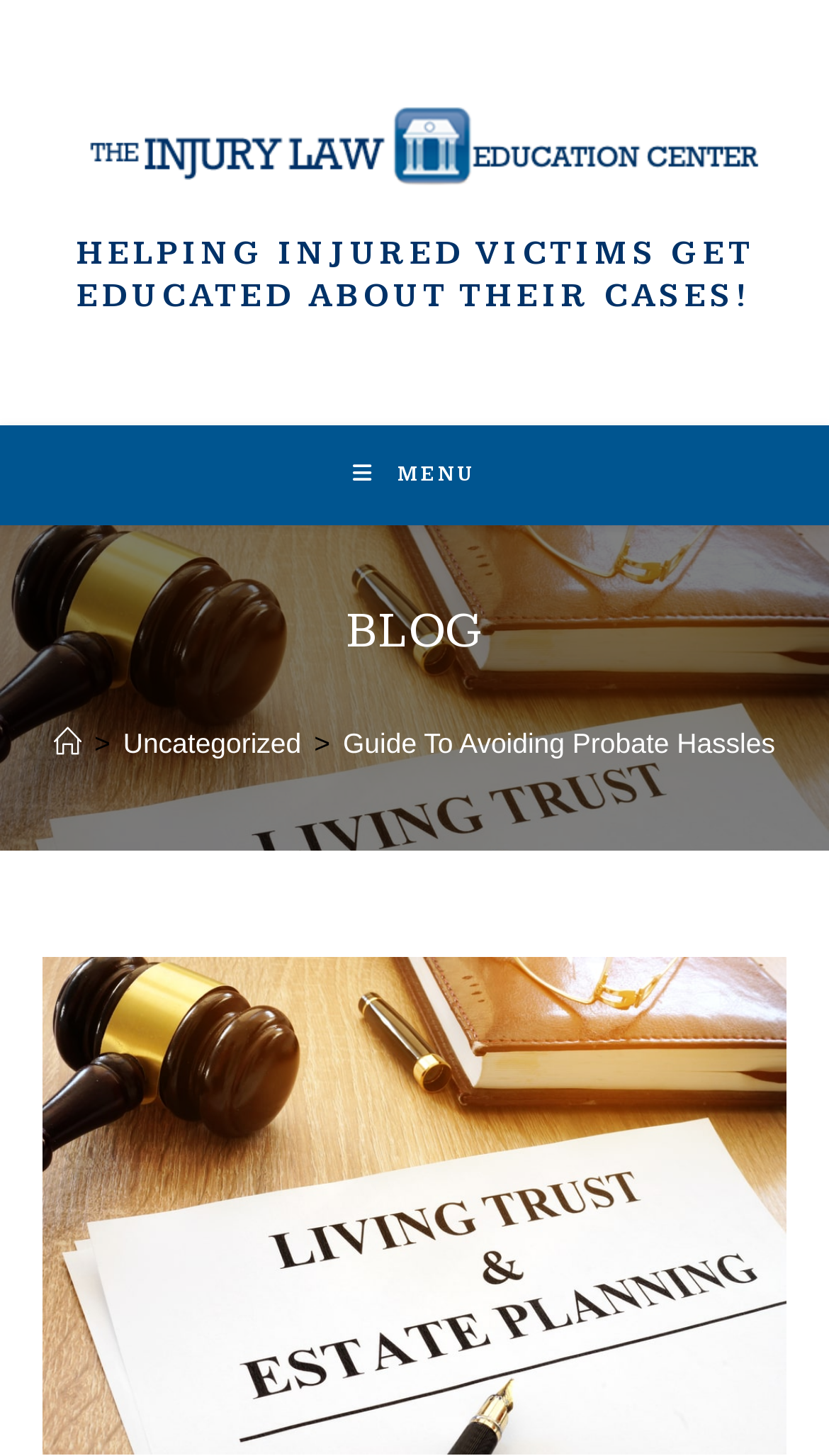Find the bounding box coordinates for the UI element whose description is: "parent_node: Search for: value="Search"". The coordinates should be four float numbers between 0 and 1, in the format [left, top, right, bottom].

None